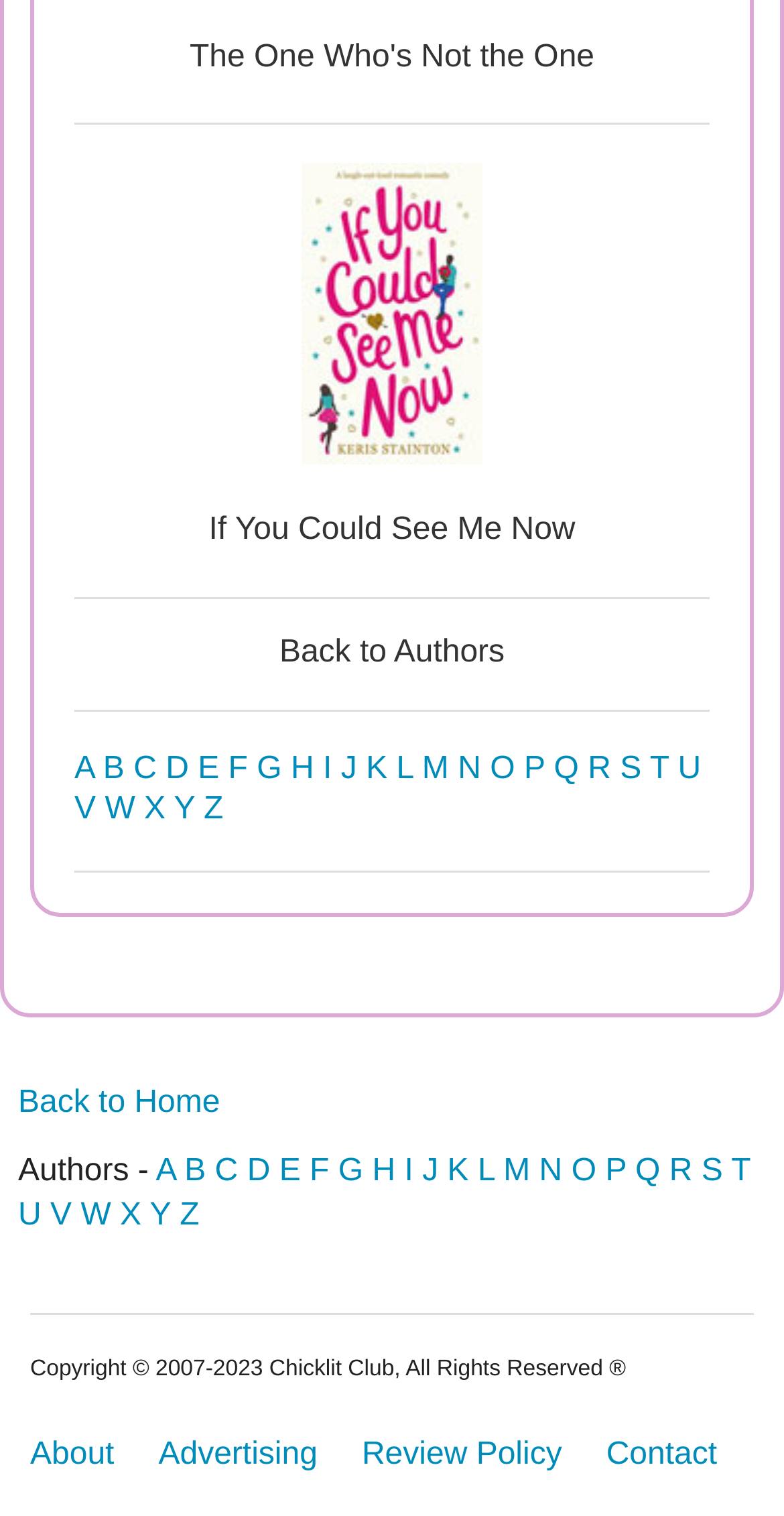Please identify the bounding box coordinates of the region to click in order to complete the given instruction: "View the post by Wendy_Solomon". The coordinates should be four float numbers between 0 and 1, i.e., [left, top, right, bottom].

None